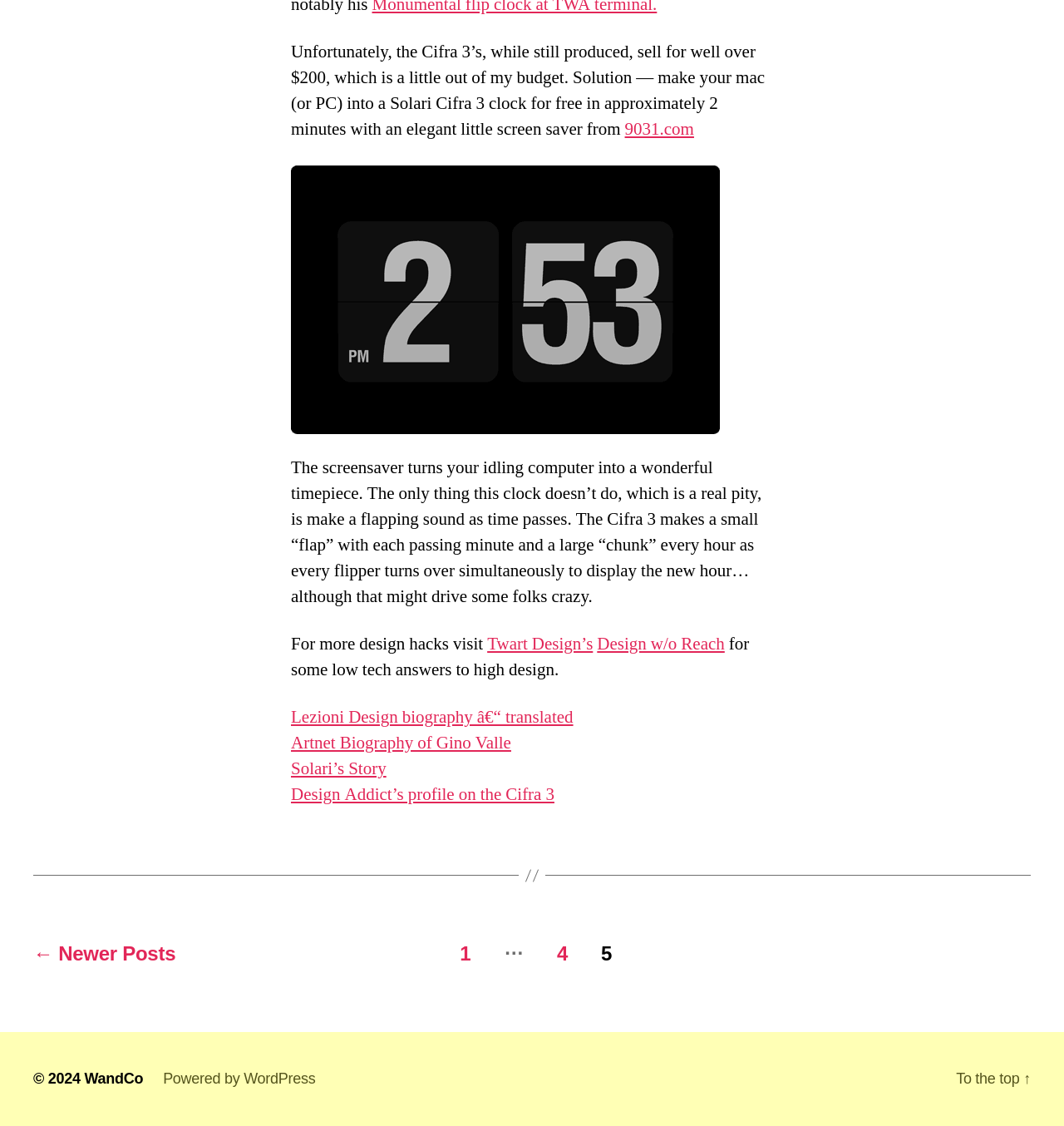Determine the bounding box coordinates of the element's region needed to click to follow the instruction: "Visit 9031.com". Provide these coordinates as four float numbers between 0 and 1, formatted as [left, top, right, bottom].

[0.587, 0.105, 0.652, 0.125]